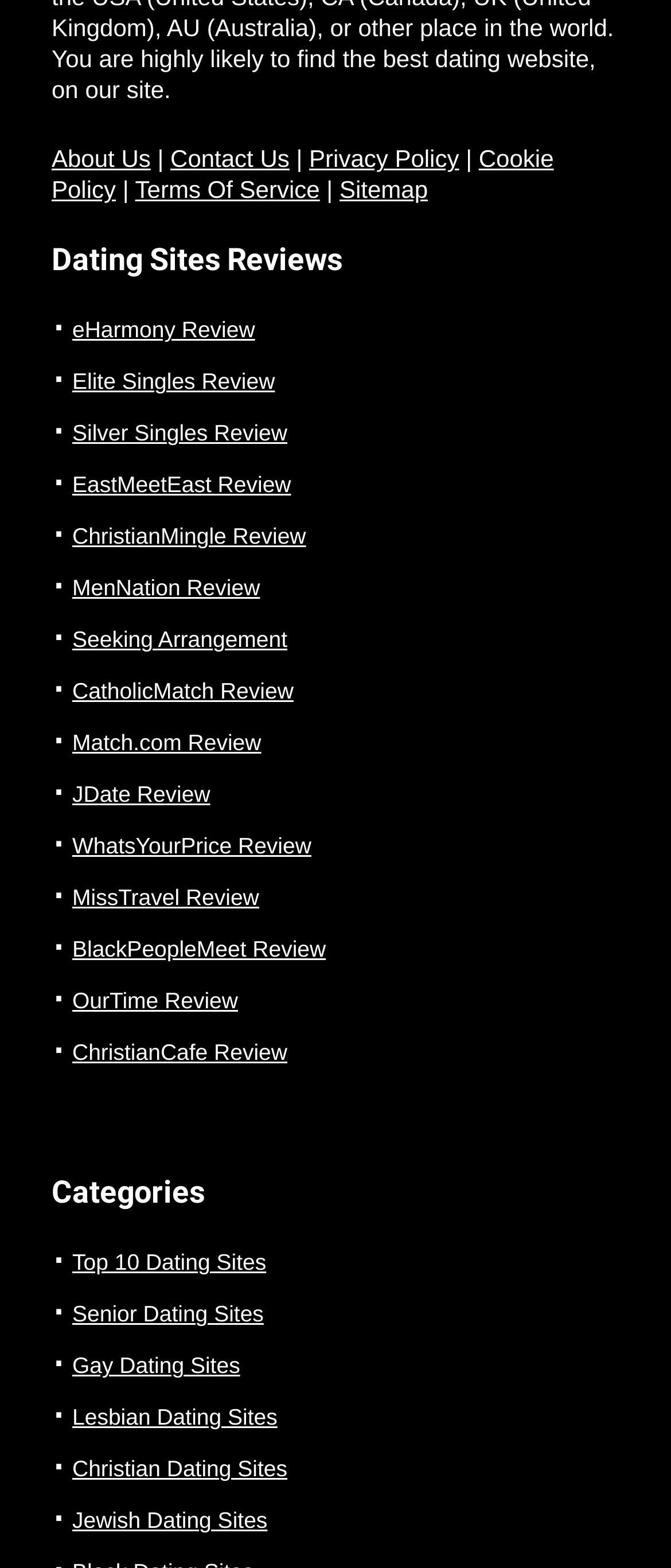Find the bounding box coordinates of the element to click in order to complete this instruction: "View Top 10 Dating Sites". The bounding box coordinates must be four float numbers between 0 and 1, denoted as [left, top, right, bottom].

[0.108, 0.797, 0.397, 0.814]